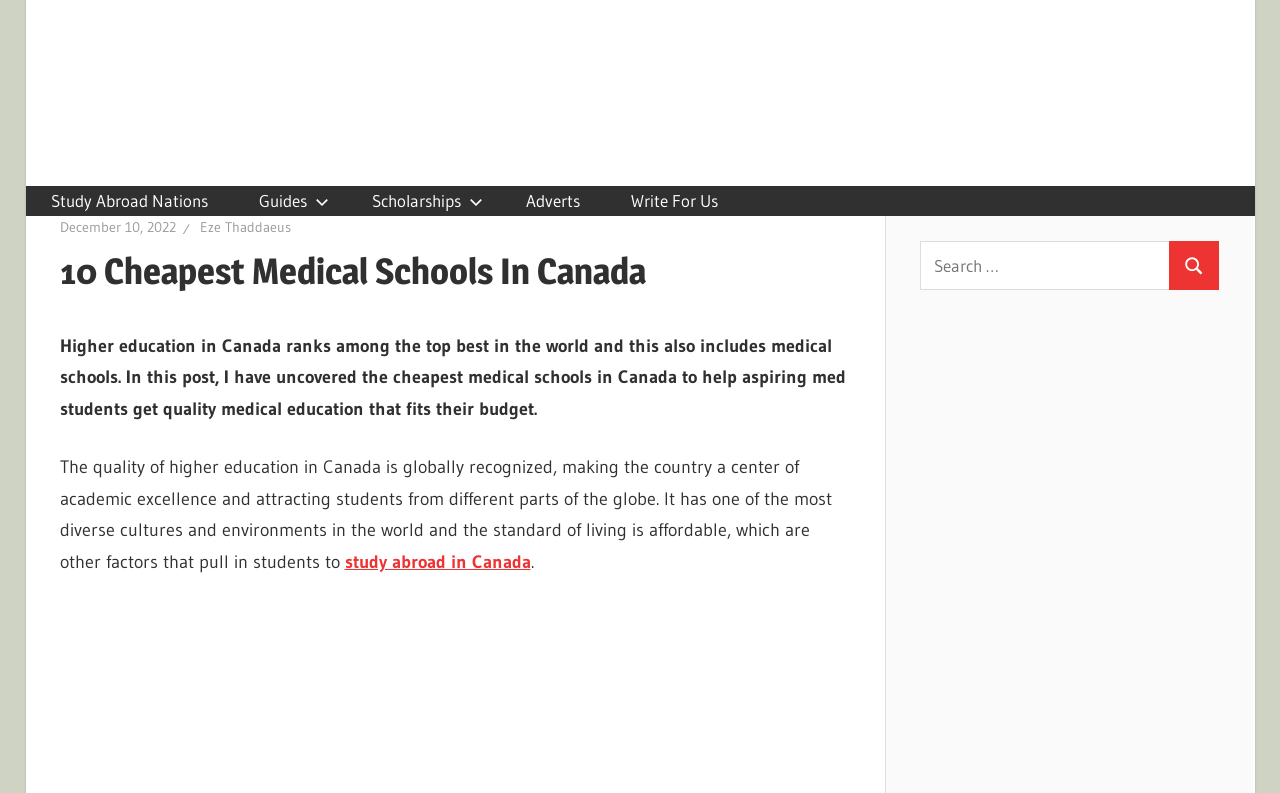Locate the bounding box coordinates of the clickable area needed to fulfill the instruction: "Learn more about studying abroad in Canada".

[0.269, 0.695, 0.414, 0.723]